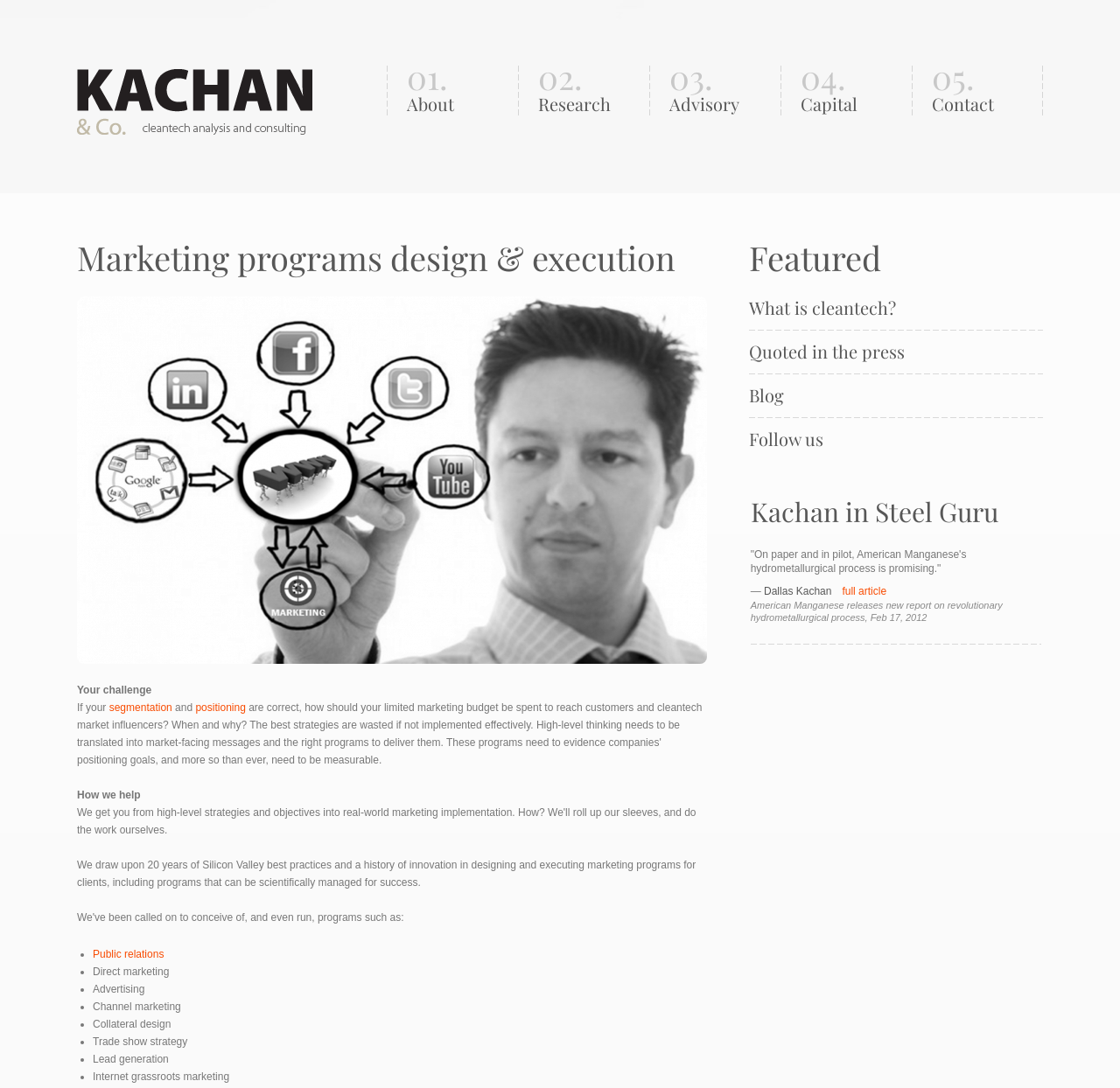Specify the bounding box coordinates of the area that needs to be clicked to achieve the following instruction: "Read the full article".

[0.752, 0.538, 0.791, 0.549]